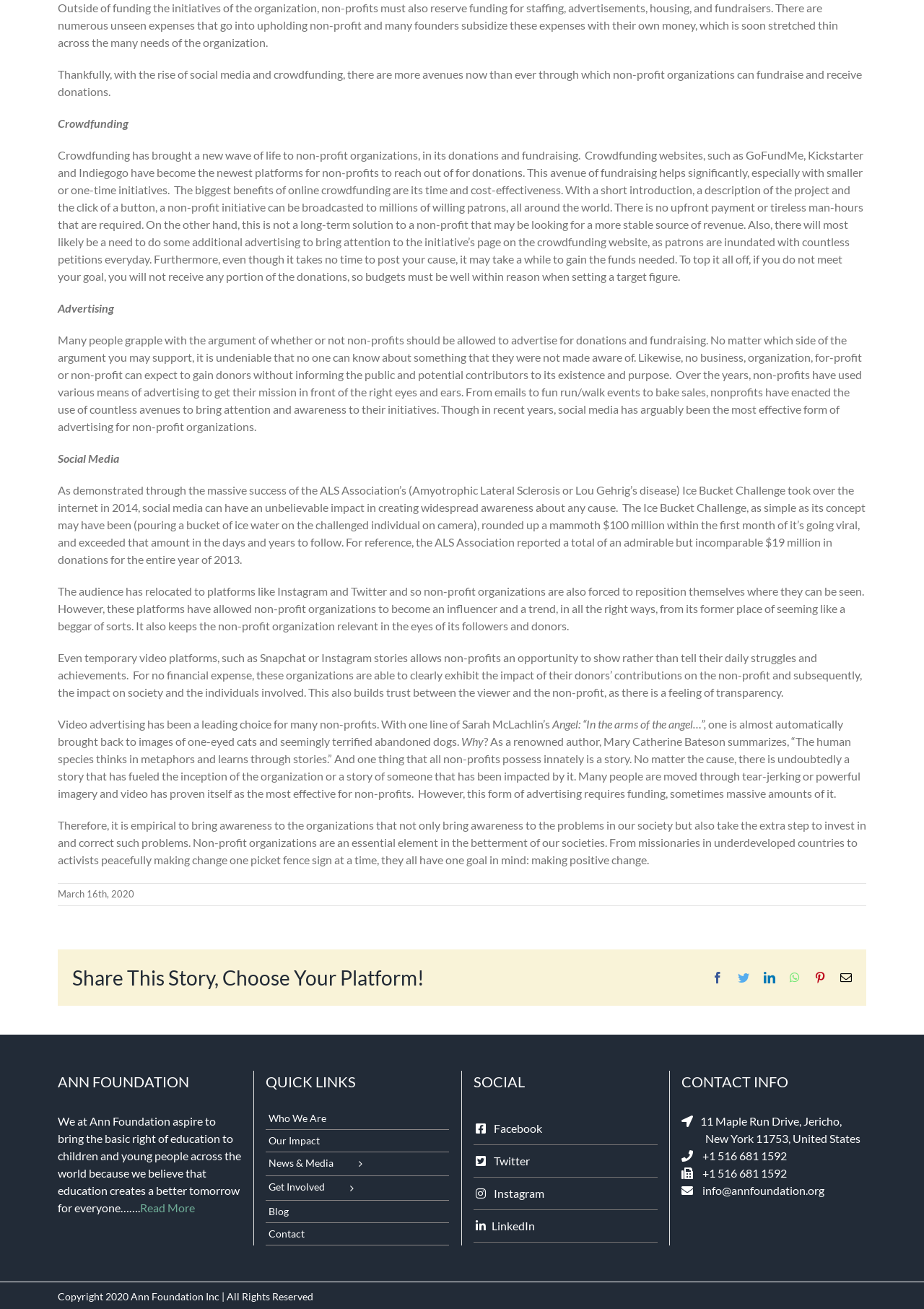Kindly respond to the following question with a single word or a brief phrase: 
What is the year of copyright?

2020